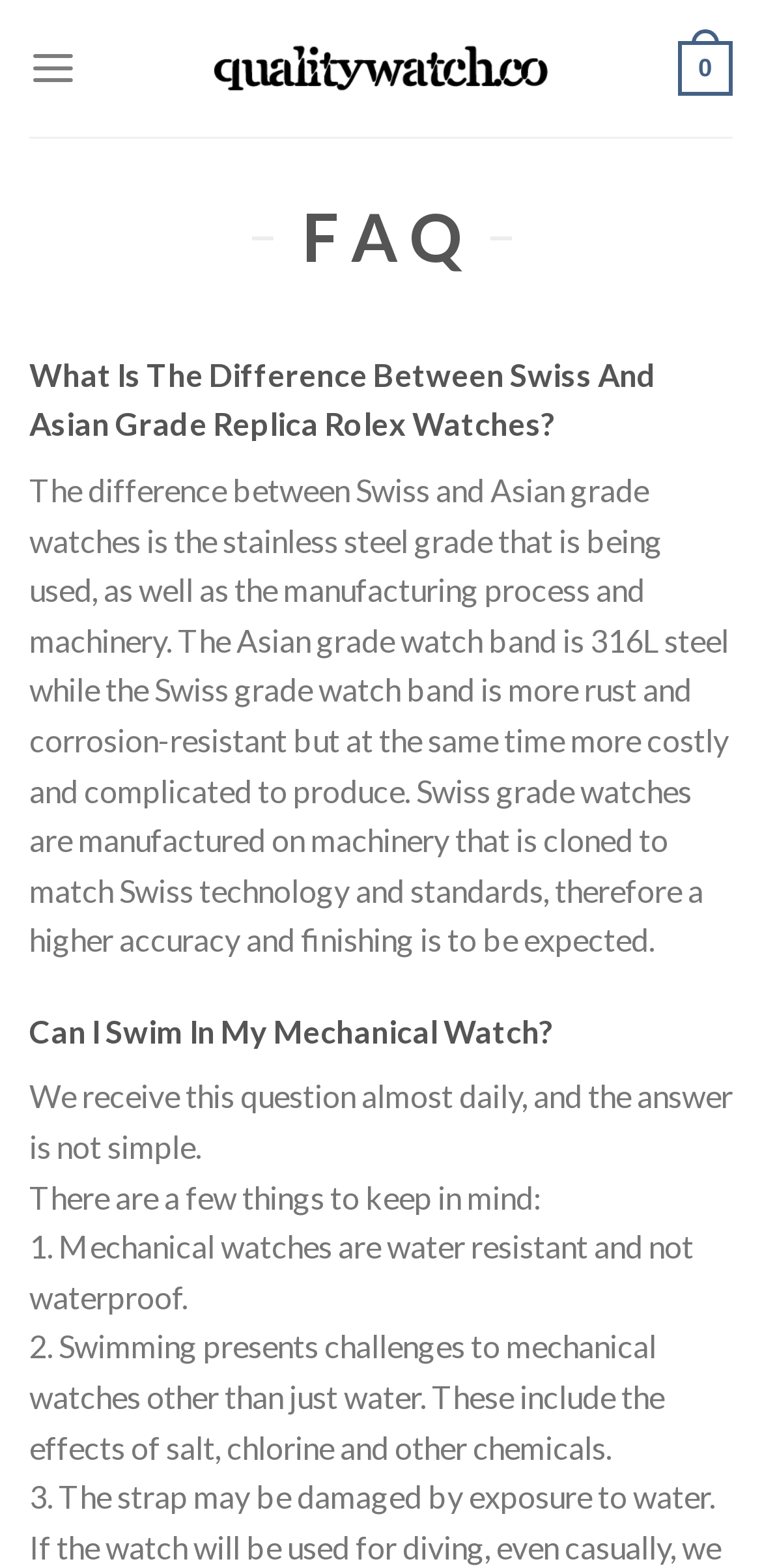Extract the bounding box for the UI element that matches this description: "aria-label="Menu"".

[0.038, 0.013, 0.101, 0.074]